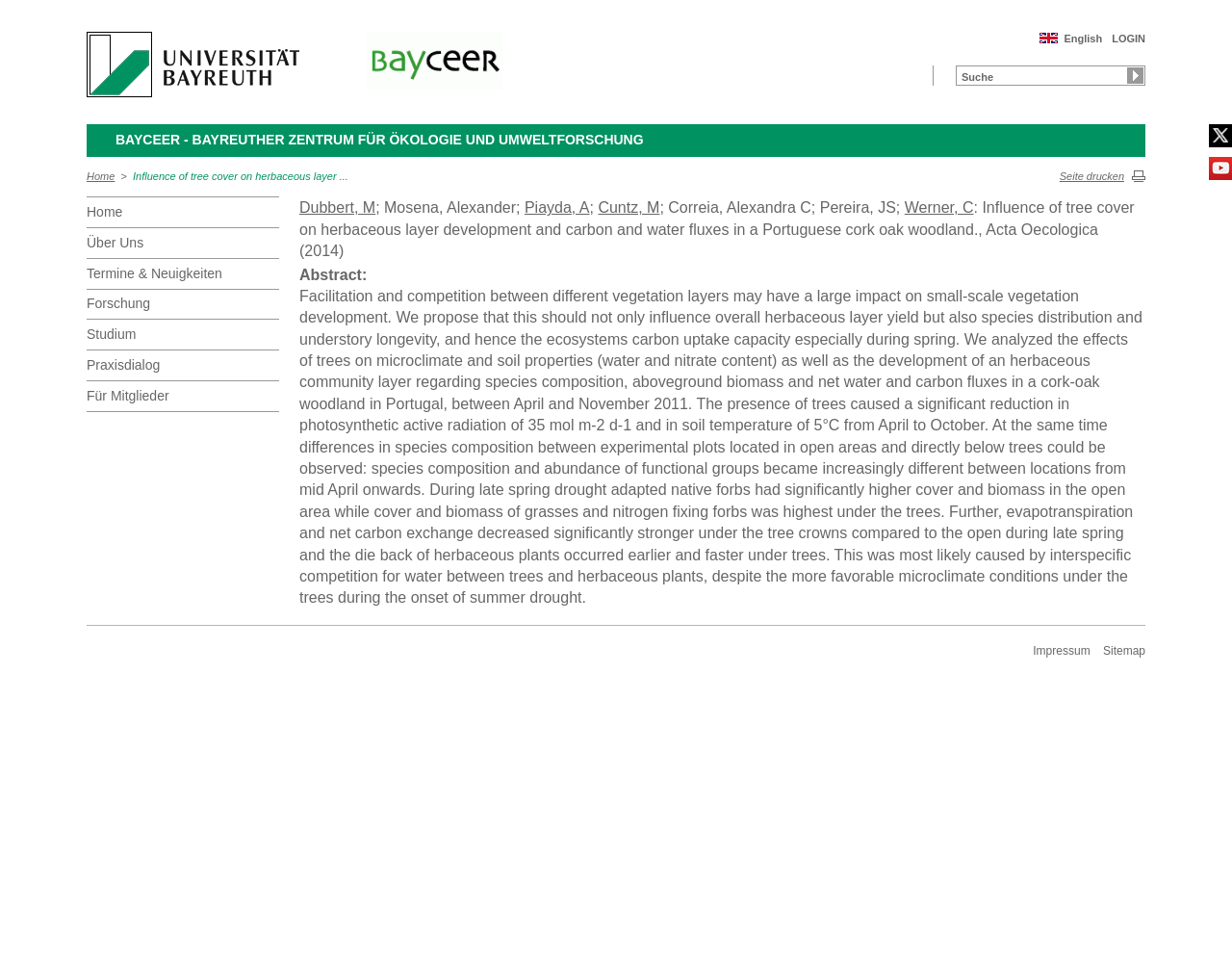Please identify the bounding box coordinates of the area that needs to be clicked to fulfill the following instruction: "View the 'Impressum' page."

[0.839, 0.672, 0.885, 0.69]